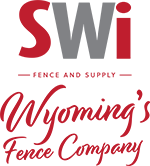With reference to the screenshot, provide a detailed response to the question below:
What is the name of the company as scripted in a flowing red font?

The name 'Wyoming's Fence Company' is artistically scripted in a flowing red font, establishing a distinct and memorable brand identity for SWi Fence and Supply.